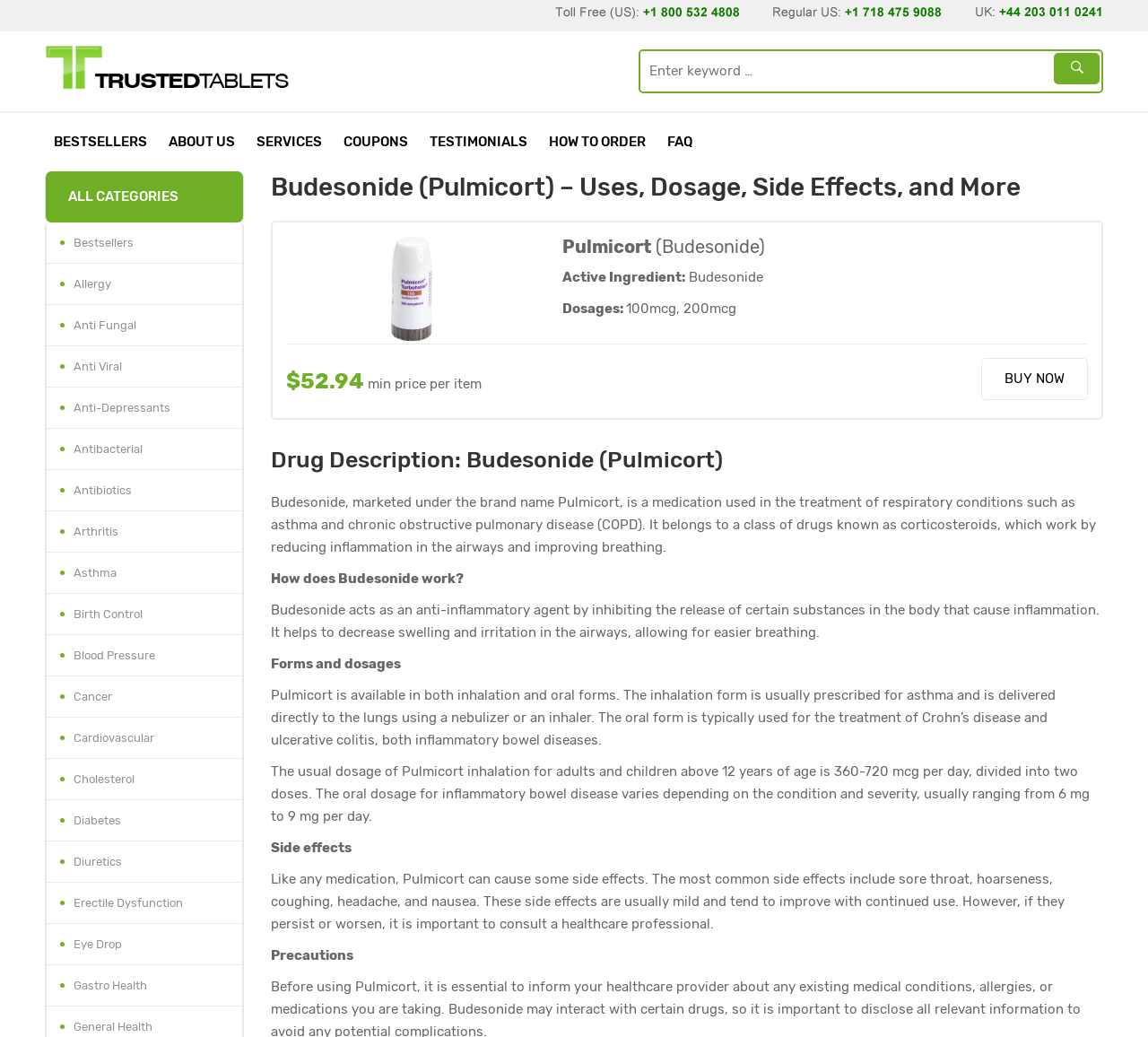Please find the top heading of the webpage and generate its text.

Budesonide (Pulmicort) – Uses, Dosage, Side Effects, and More